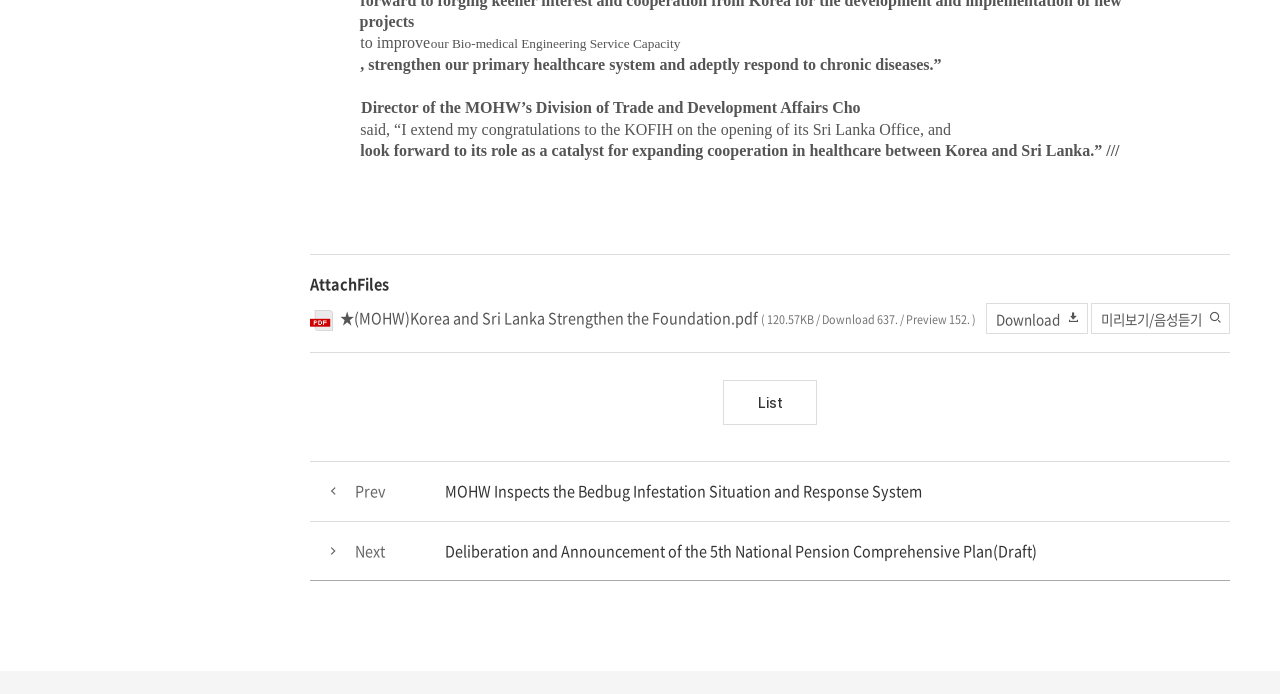Provide a single word or phrase answer to the question: 
Who congratulated the KOFIH on the opening of its Sri Lanka Office?

Director of the MOHW’s Division of Trade and Development Affairs Cho